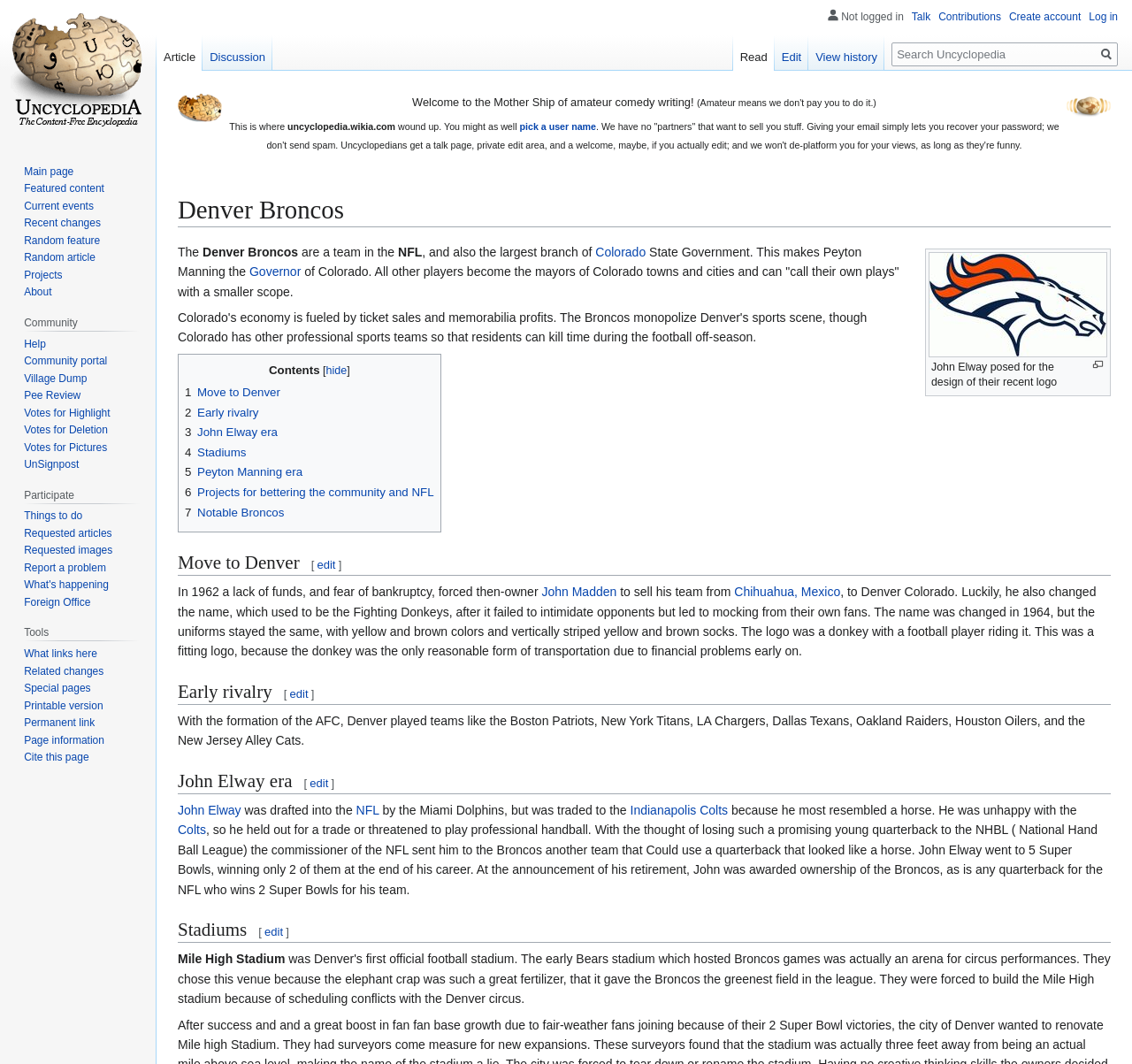Identify the bounding box coordinates of the element that should be clicked to fulfill this task: "Click the 'edit' link to modify the 'Move to Denver' section". The coordinates should be provided as four float numbers between 0 and 1, i.e., [left, top, right, bottom].

[0.28, 0.524, 0.296, 0.537]